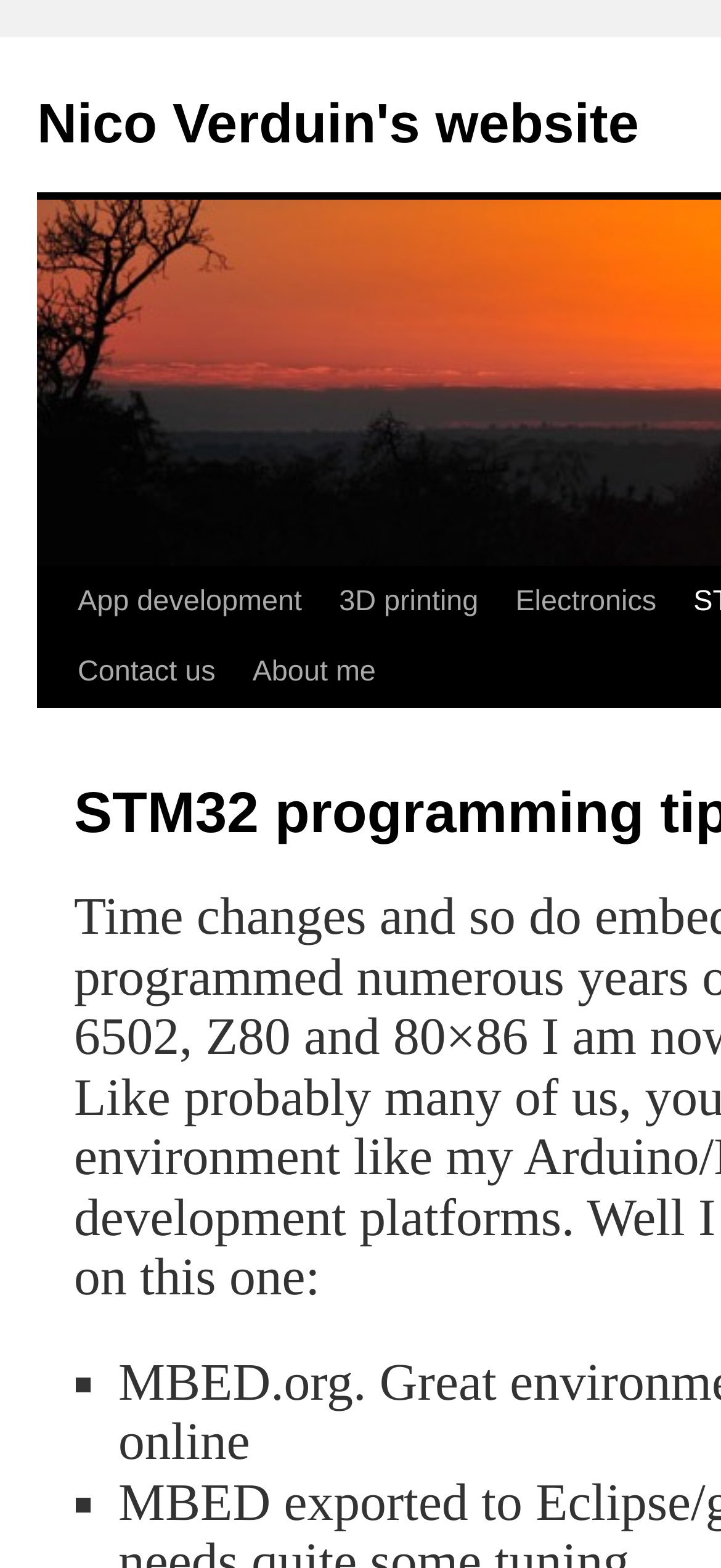Extract the bounding box coordinates for the described element: "3D printing". The coordinates should be represented as four float numbers between 0 and 1: [left, top, right, bottom].

[0.393, 0.362, 0.605, 0.452]